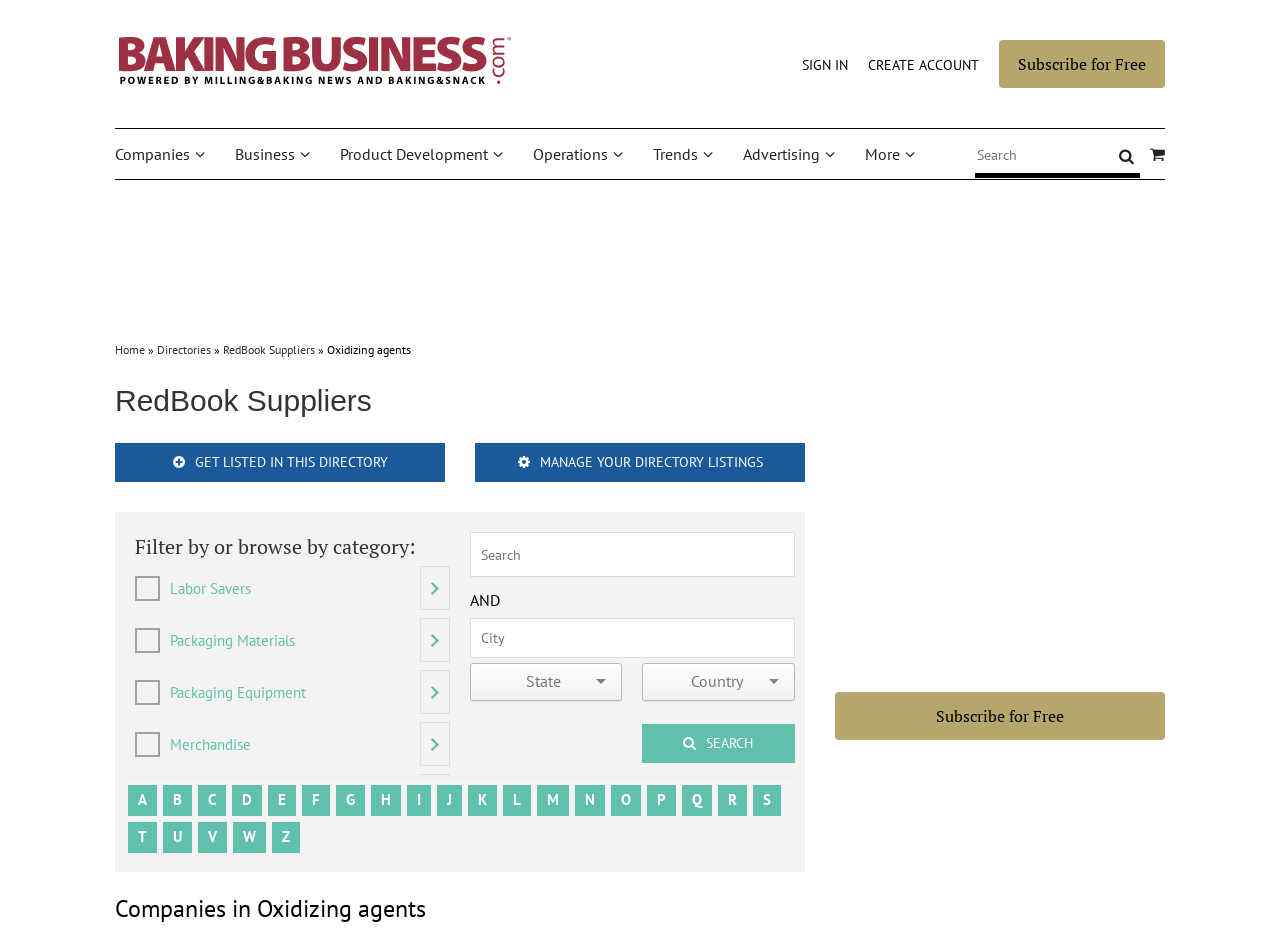Carefully examine the image and provide an in-depth answer to the question: What is the purpose of the 'GET LISTED IN THIS DIRECTORY' button?

The purpose of the button can be inferred from its text content, which suggests that it allows users to get listed in the directory. The button is located below the directory name and is likely a call-to-action for users who want to be included in the directory.